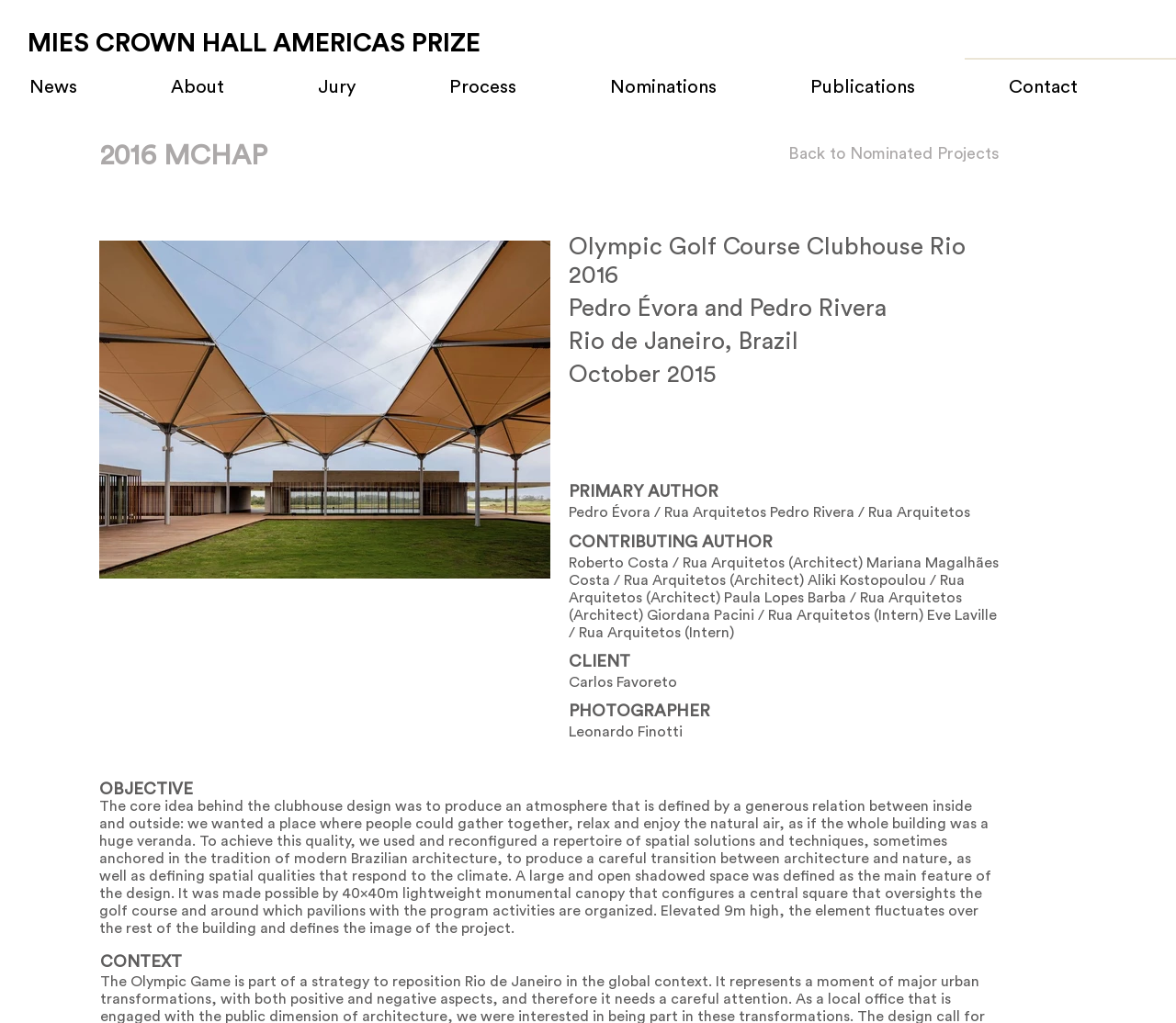Reply to the question with a single word or phrase:
Who are the primary authors of the project?

Pedro Évora and Pedro Rivera